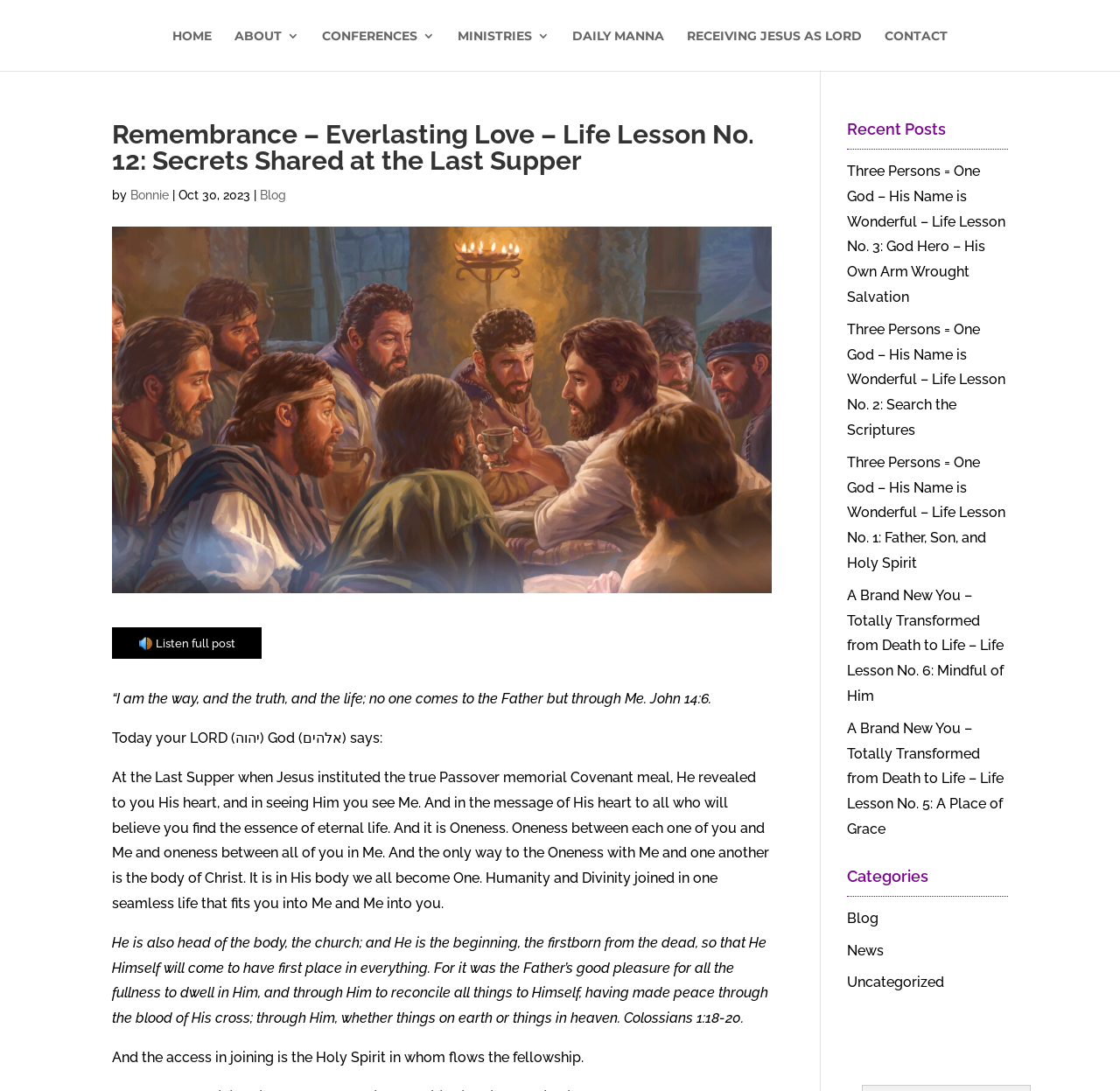Specify the bounding box coordinates of the region I need to click to perform the following instruction: "Search for something". The coordinates must be four float numbers in the range of 0 to 1, i.e., [left, top, right, bottom].

[0.1, 0.0, 0.9, 0.001]